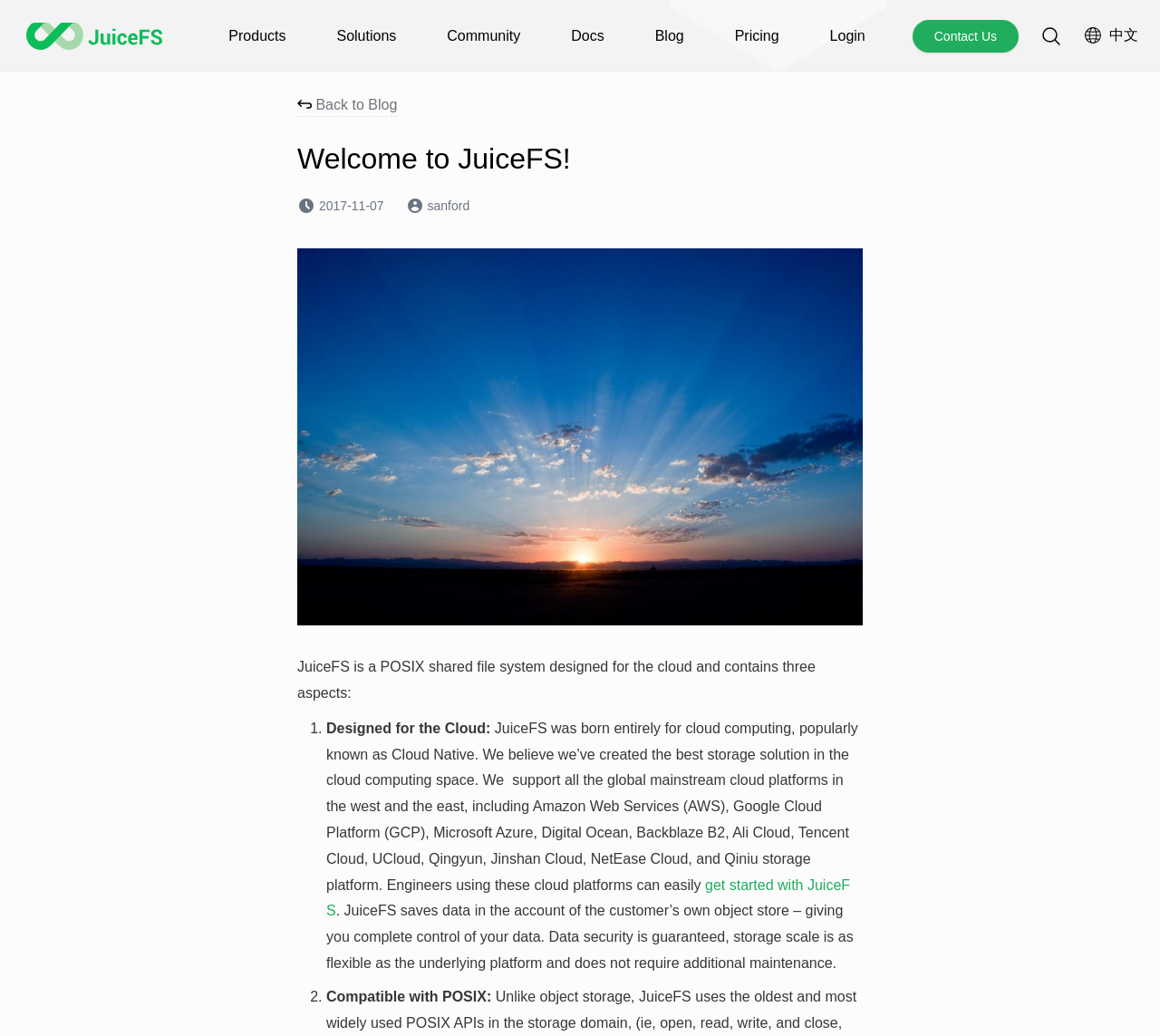Please locate the bounding box coordinates of the element that needs to be clicked to achieve the following instruction: "Go to the Products page". The coordinates should be four float numbers between 0 and 1, i.e., [left, top, right, bottom].

[0.197, 0.027, 0.246, 0.042]